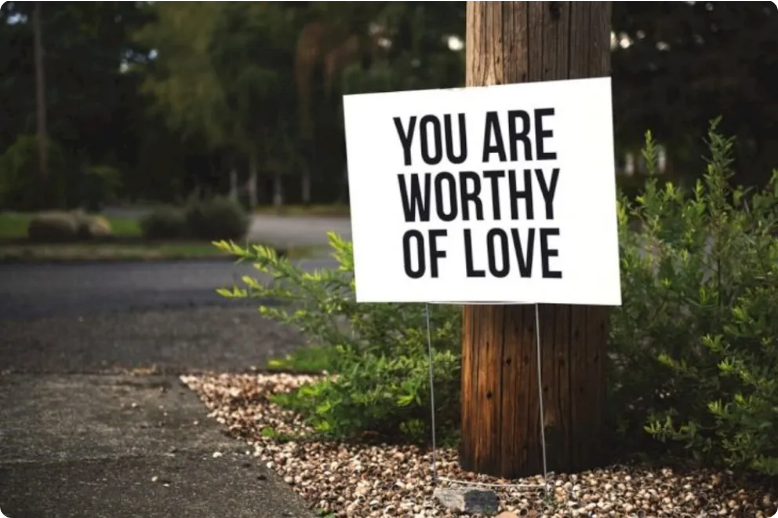Analyze the image and give a detailed response to the question:
What is the sign positioned against?

The sign with the uplifting message is positioned against a rustic utility pole, which provides a natural and earthy backdrop to the image. The pole is surrounded by lush green foliage, adding to the serene atmosphere of the scene.